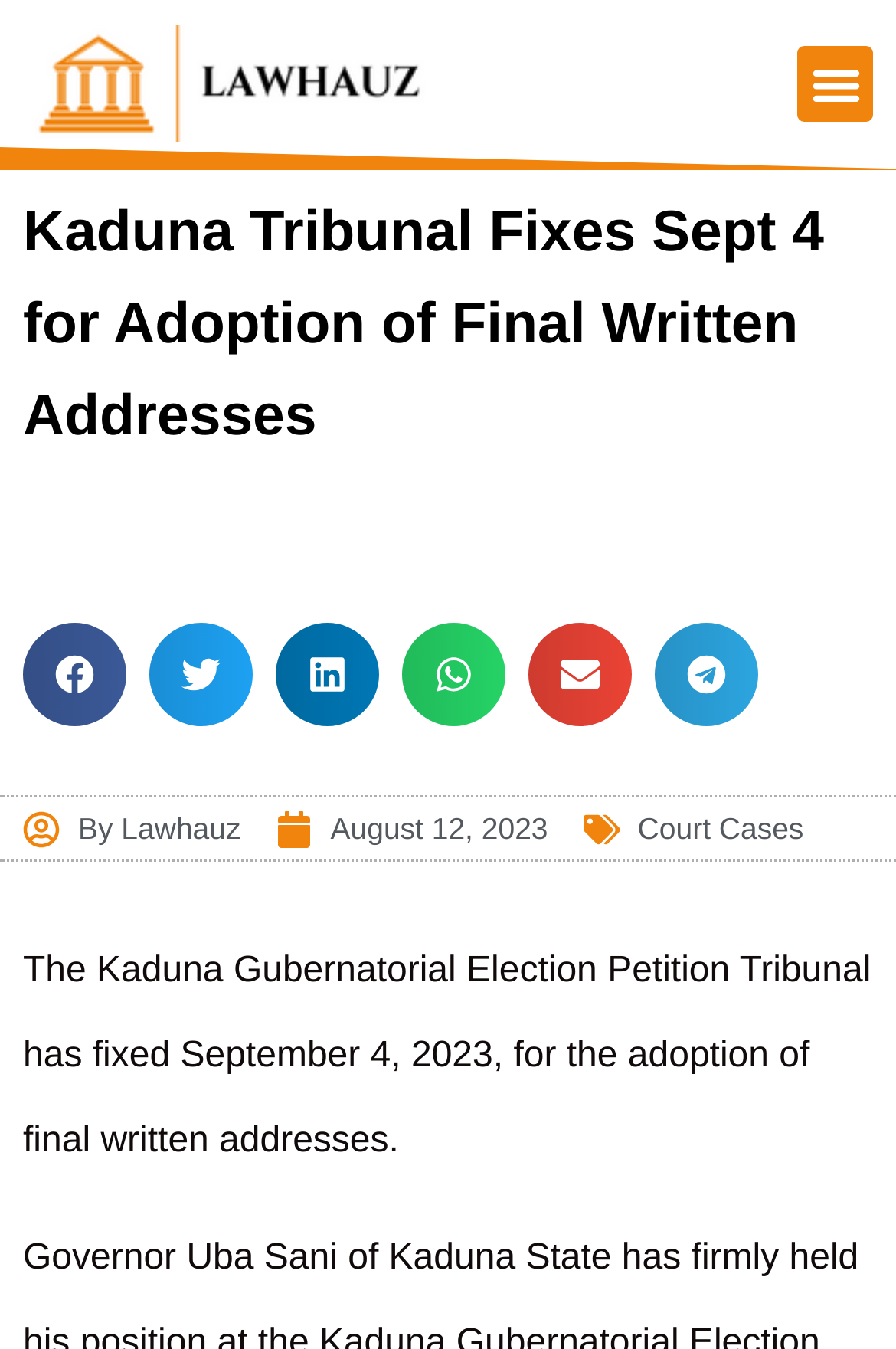What is the position of the 'Menu Toggle' button?
Based on the visual, give a brief answer using one word or a short phrase.

Top-right corner